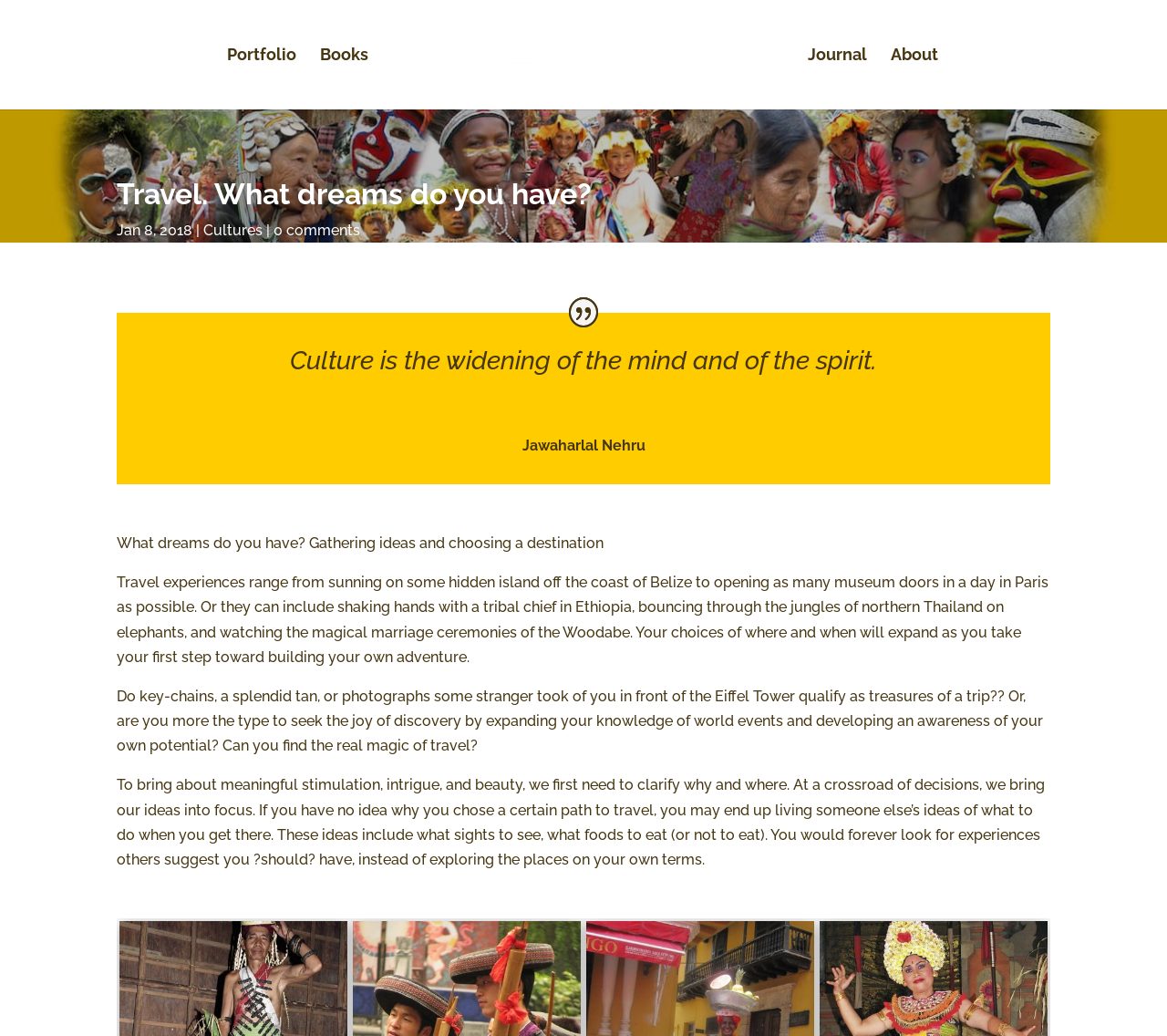Can you find the bounding box coordinates for the UI element given this description: "0 comments"? Provide the coordinates as four float numbers between 0 and 1: [left, top, right, bottom].

[0.234, 0.214, 0.309, 0.23]